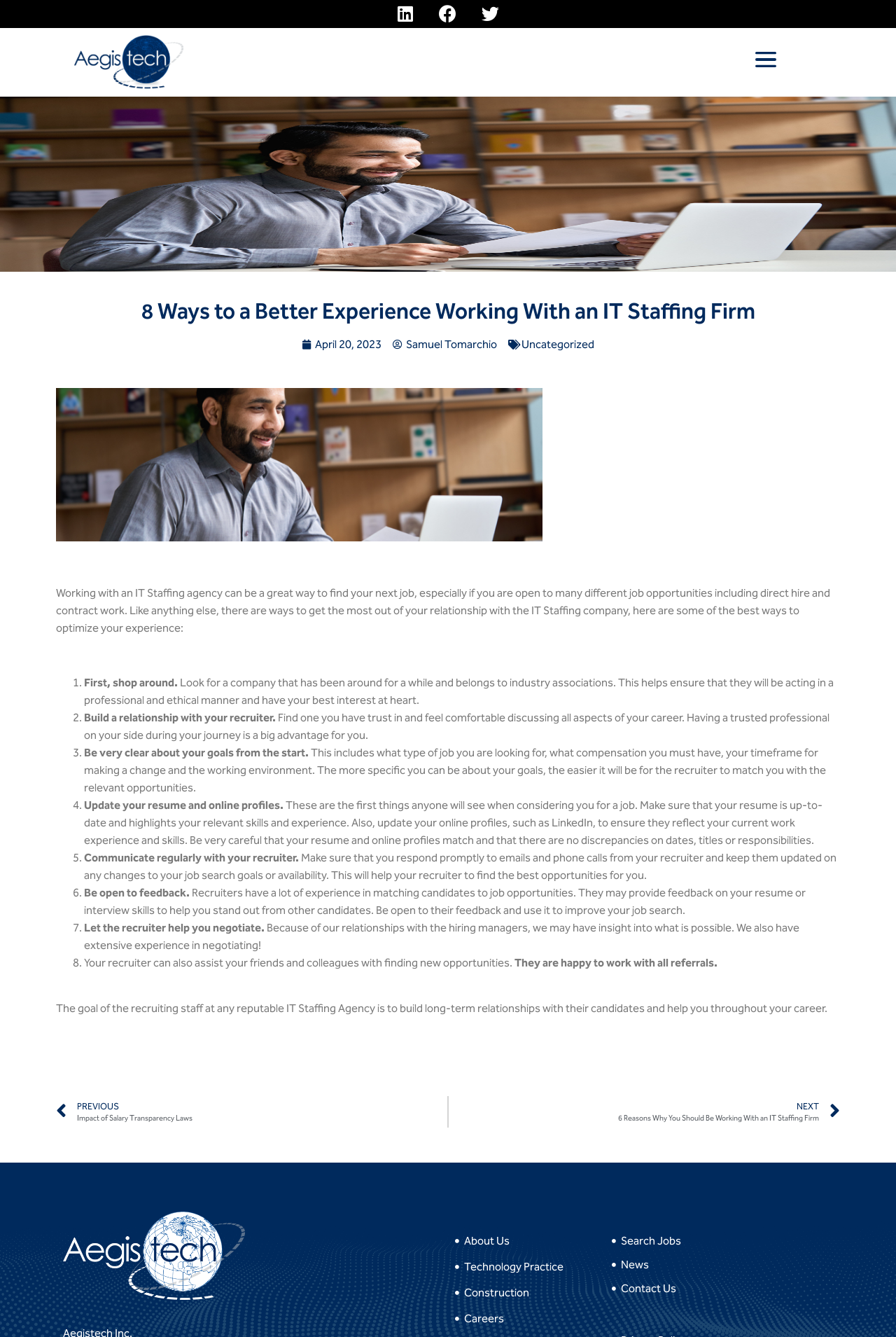What is the author of the article?
Use the information from the image to give a detailed answer to the question.

The author of the article is mentioned as Samuel Tomarchio, which can be found by reading the link 'Samuel Tomarchio' below the heading.